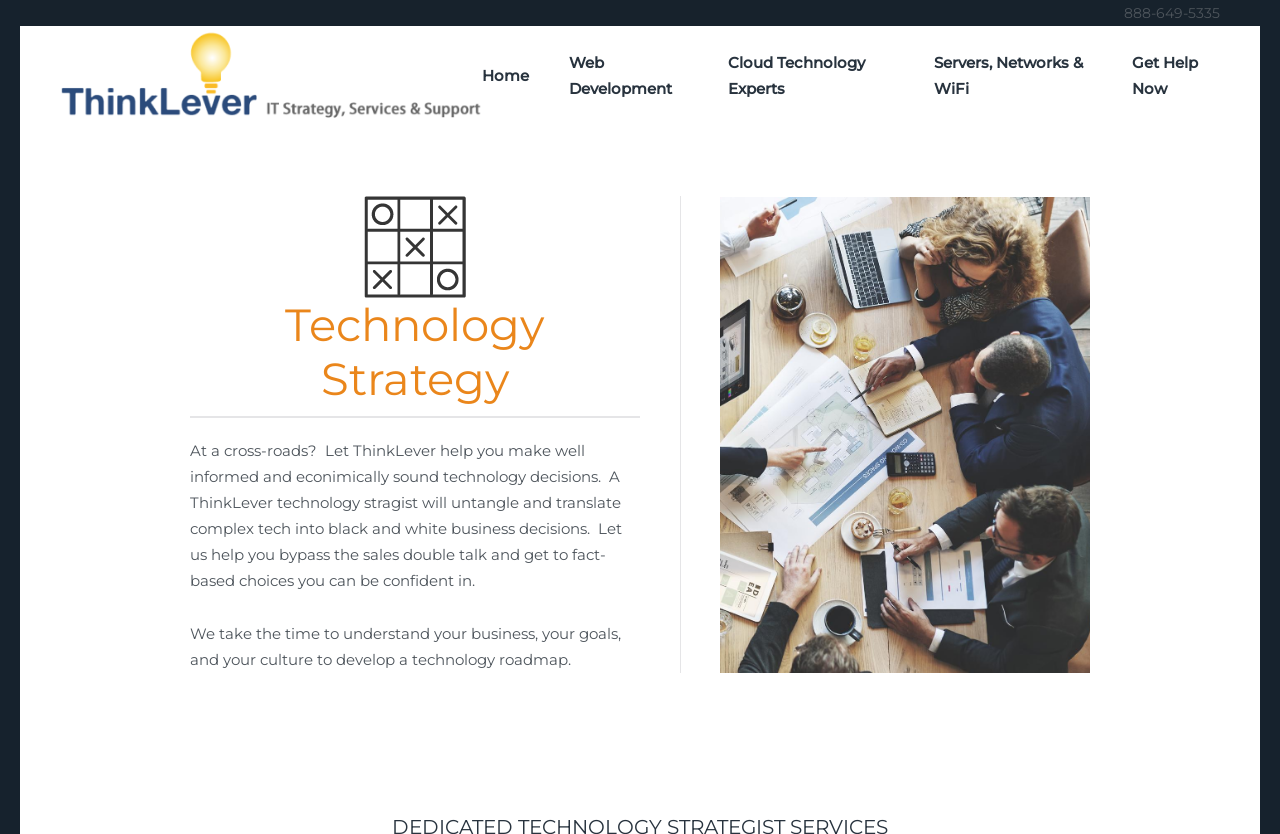Determine the bounding box coordinates of the area to click in order to meet this instruction: "Call the phone number".

[0.878, 0.001, 0.953, 0.03]